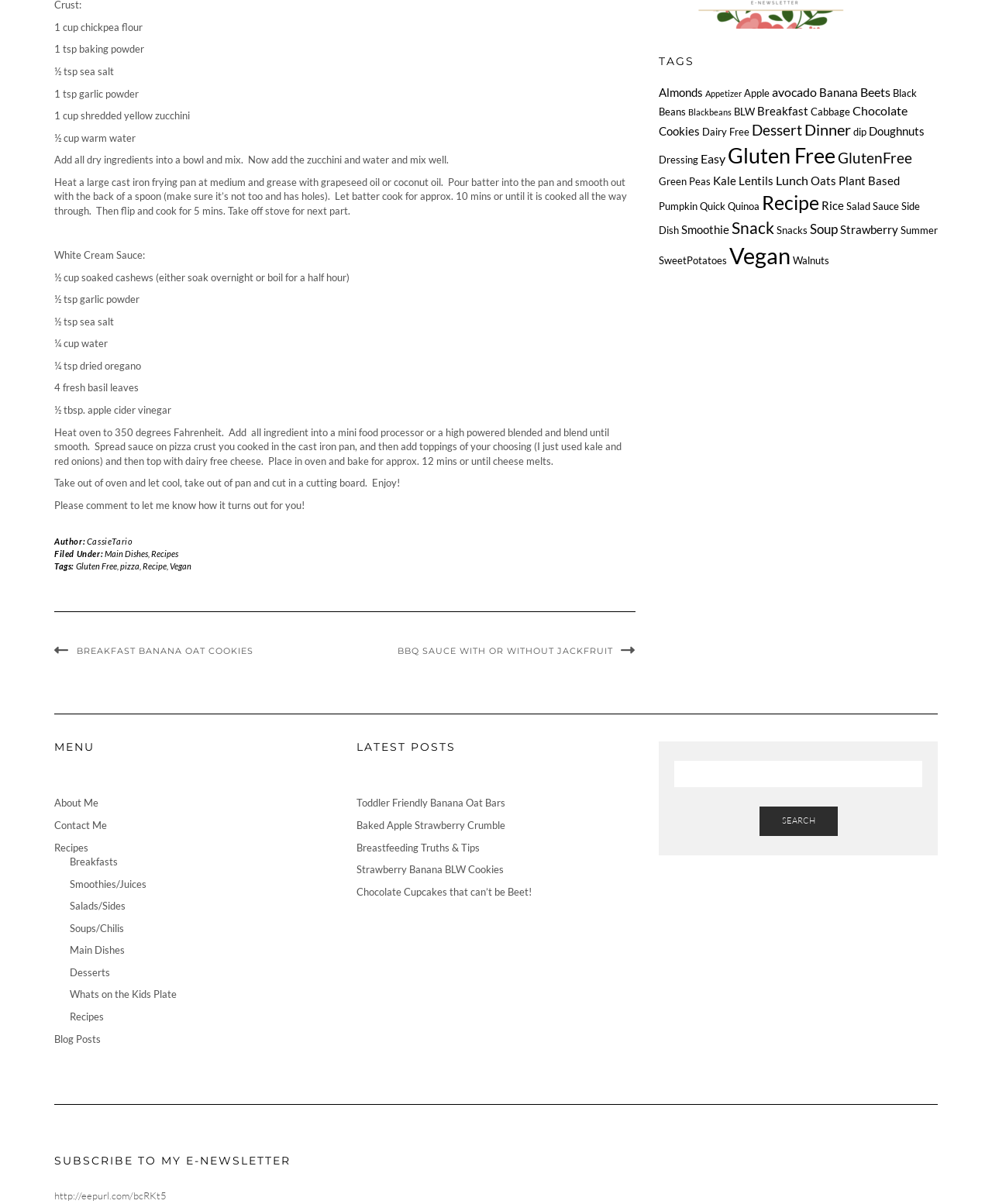Find the bounding box coordinates of the clickable region needed to perform the following instruction: "Follow NCBI on Twitter". The coordinates should be provided as four float numbers between 0 and 1, i.e., [left, top, right, bottom].

None